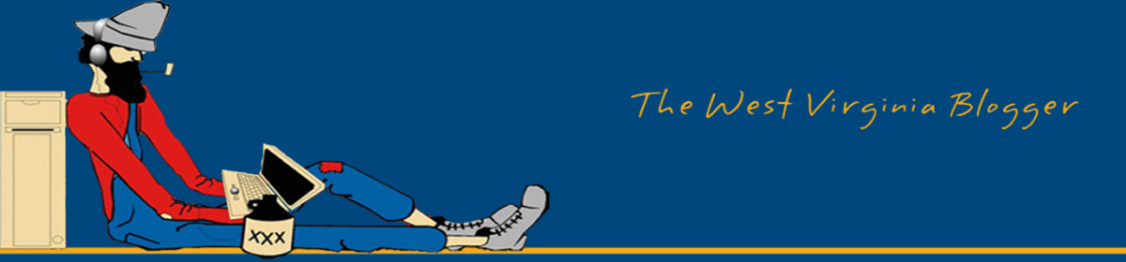Provide a thorough description of what you see in the image.

The illustration features a whimsical character inspired by rustic themes, lounging casually while working on a laptop. Dressed in a bright red long-sleeve shirt and blue overalls, he embodies a relaxed yet creative spirit. A playful beard and a blue hat add to his laid-back vibe, as he leans against a light-colored cupboard. His setting is accented by a cozy background in deep blue, echoing a sense of warmth and home. To the right of the character, the bold text reads "The West Virginia Blogger," which complements the overall creative atmosphere, suggesting a connection to everyday life and personal storytelling rooted in West Virginia culture. This image encapsulates the essence of modern blogging, blending comfort with creativity.